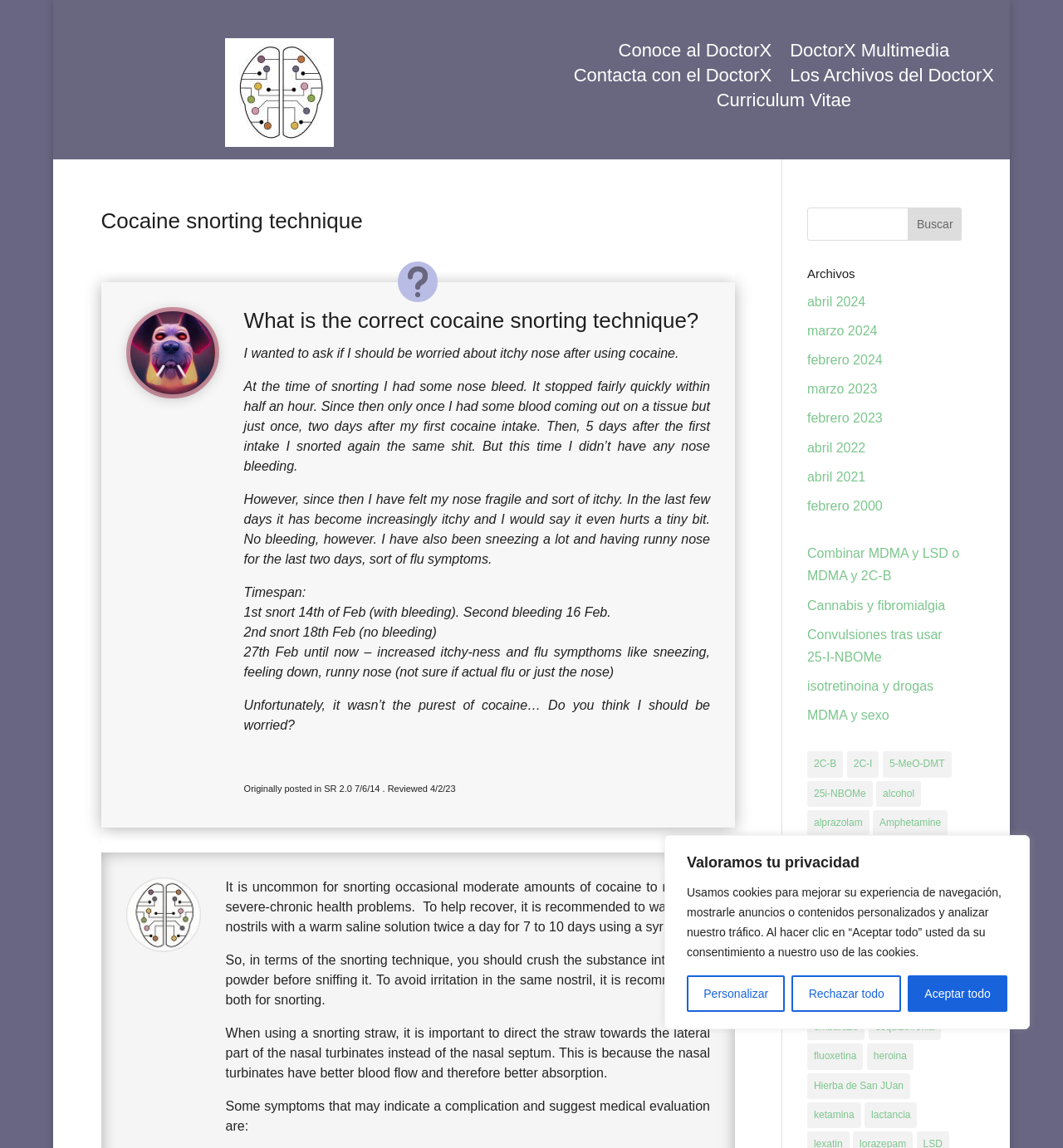Specify the bounding box coordinates of the region I need to click to perform the following instruction: "Click the 'abril 2024' link". The coordinates must be four float numbers in the range of 0 to 1, i.e., [left, top, right, bottom].

[0.759, 0.256, 0.814, 0.269]